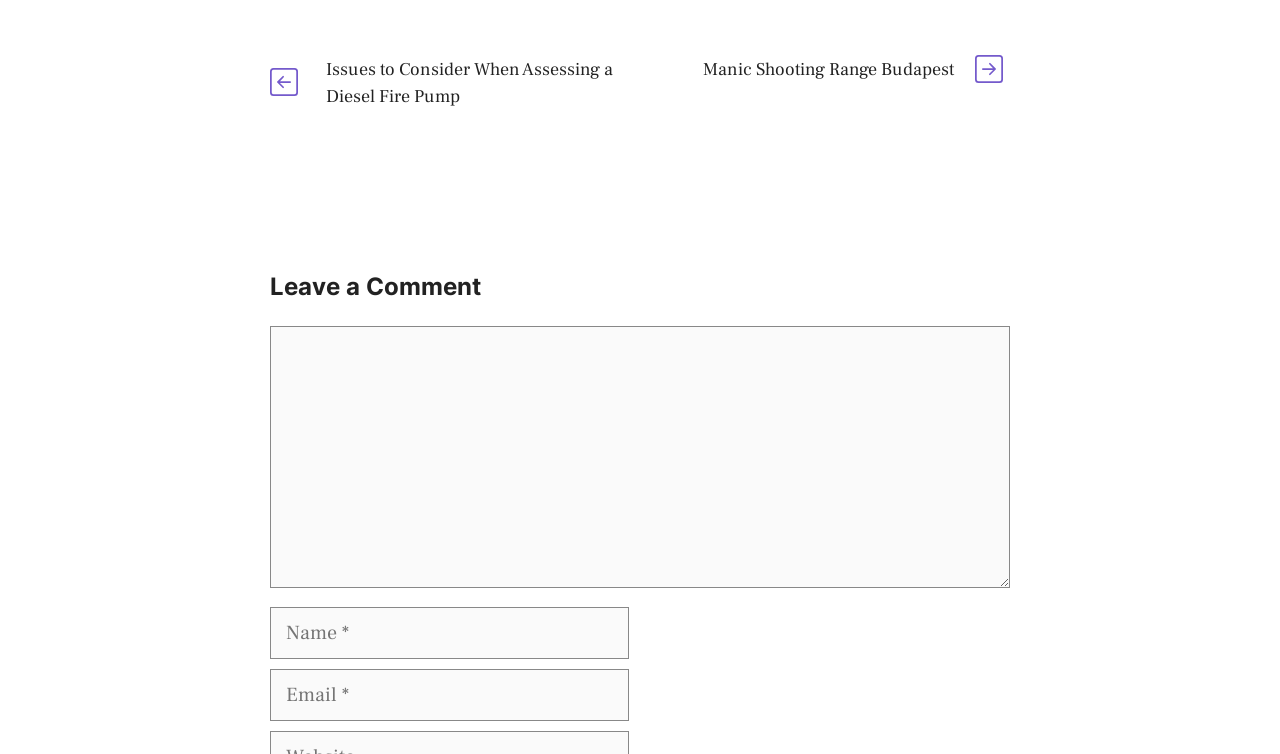What is the text of the first link?
Provide a short answer using one word or a brief phrase based on the image.

Issues to Consider When Assessing a Diesel Fire Pump